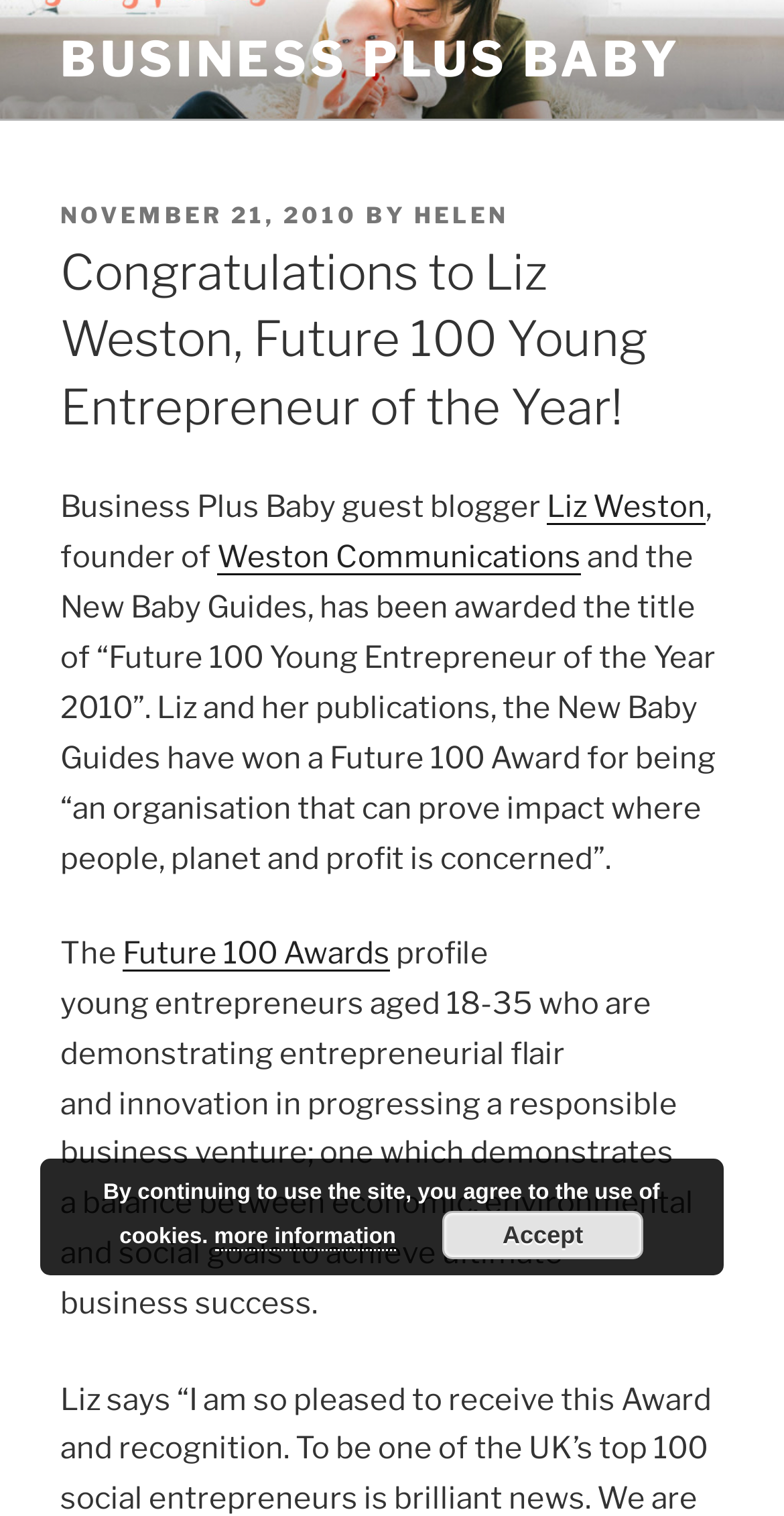Find the bounding box coordinates for the HTML element described as: "Business Plus Baby". The coordinates should consist of four float values between 0 and 1, i.e., [left, top, right, bottom].

[0.077, 0.02, 0.868, 0.058]